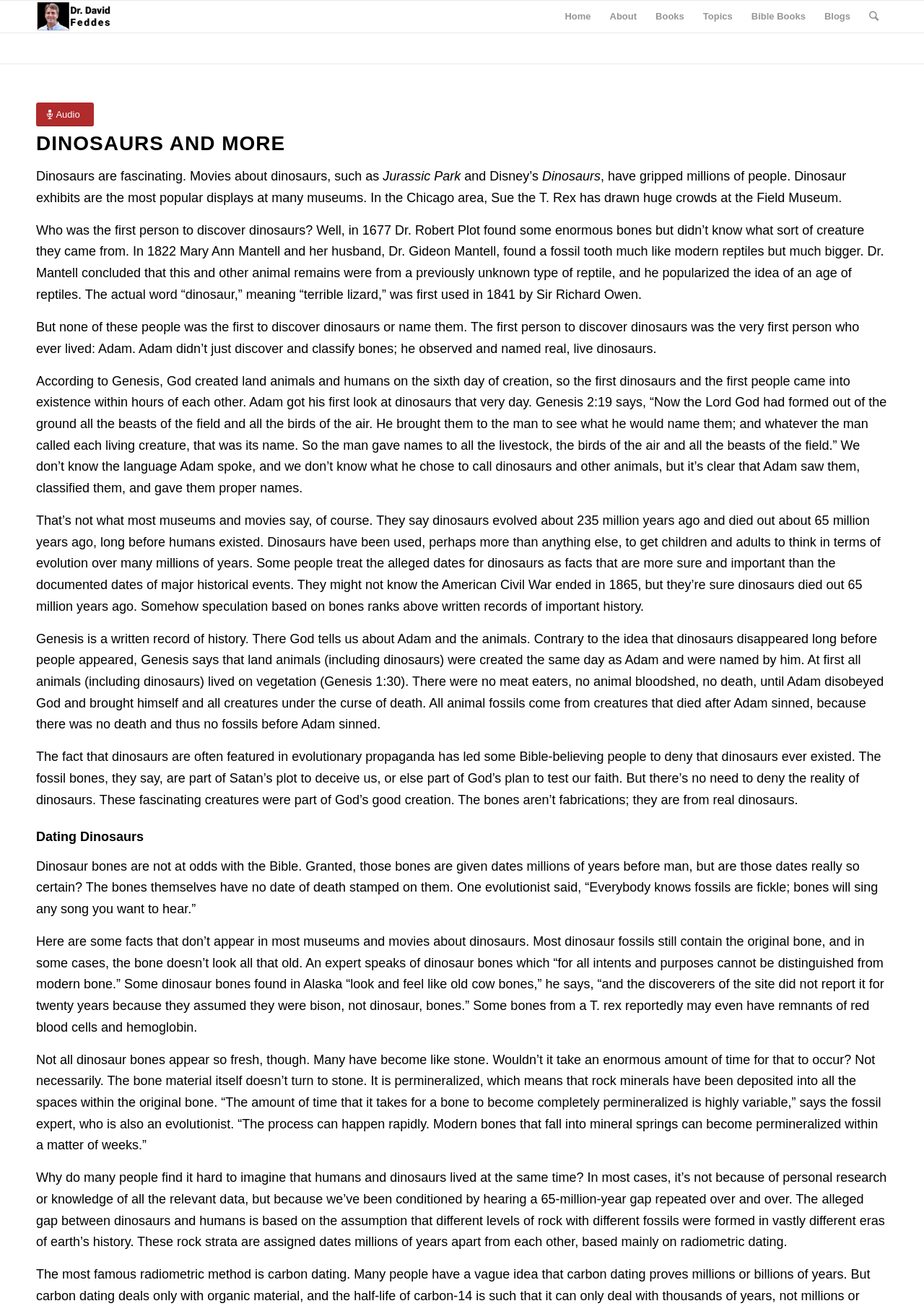Please specify the bounding box coordinates of the element that should be clicked to execute the given instruction: 'Click the 'Home' link'. Ensure the coordinates are four float numbers between 0 and 1, expressed as [left, top, right, bottom].

[0.601, 0.001, 0.65, 0.025]